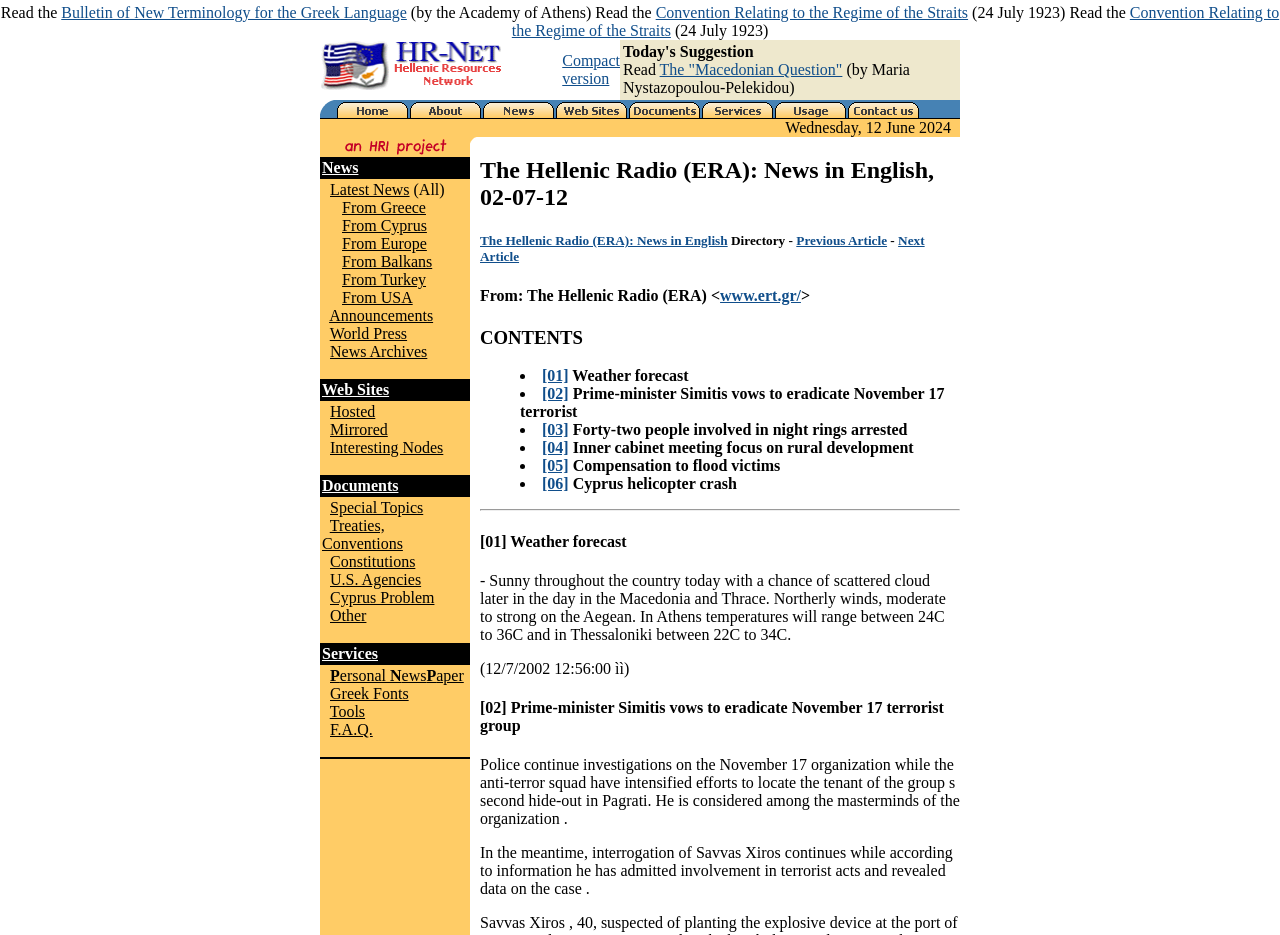Utilize the details in the image to thoroughly answer the following question: What are the main categories of news on the webpage?

By analyzing the layout tables and their child elements, I identified the main categories of news and resources on the webpage, which include News, Web Sites, Documents, Online Help, Usage Information, and Contact us.